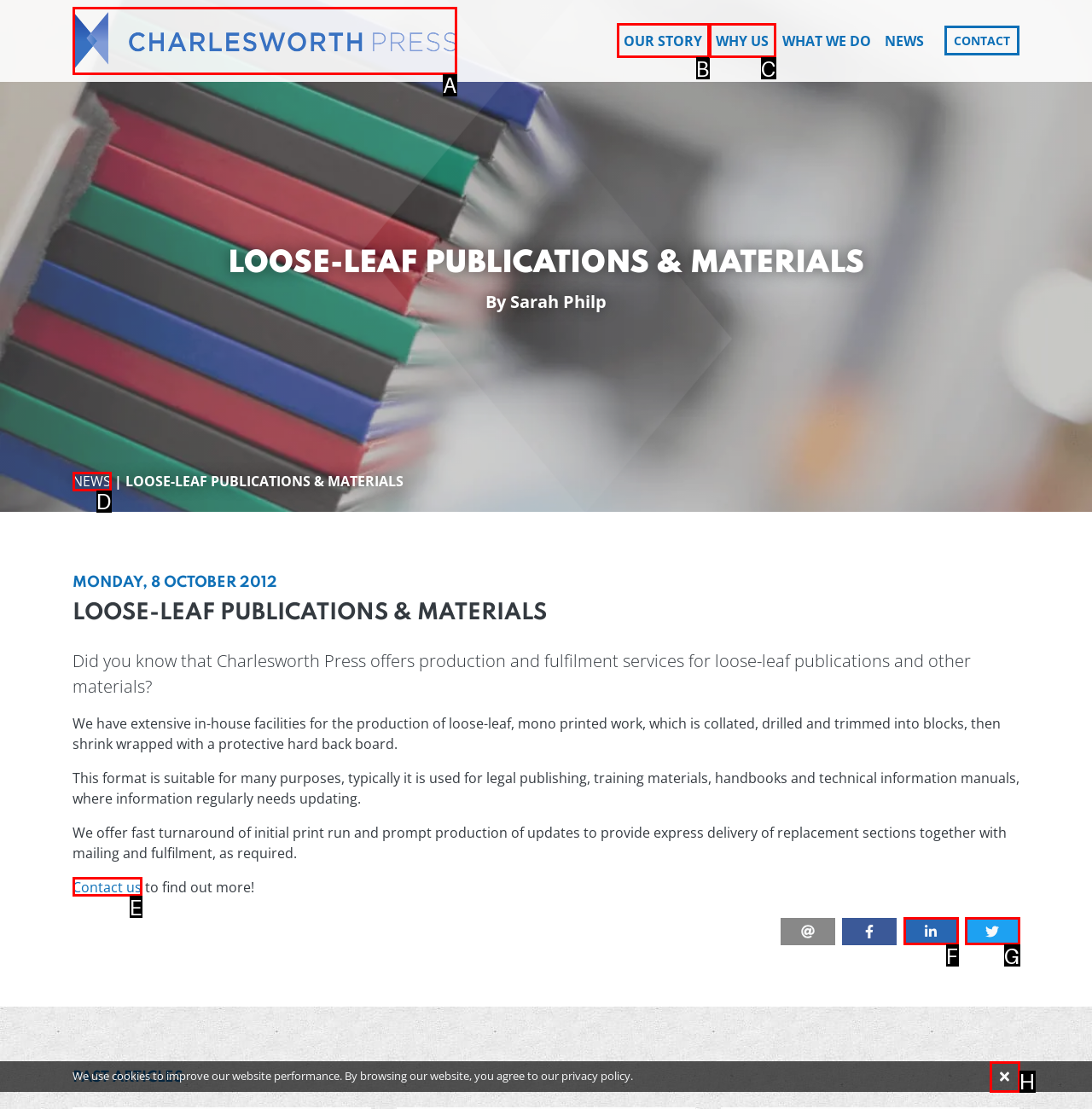Identify the HTML element that corresponds to the description: Contact us Provide the letter of the correct option directly.

E